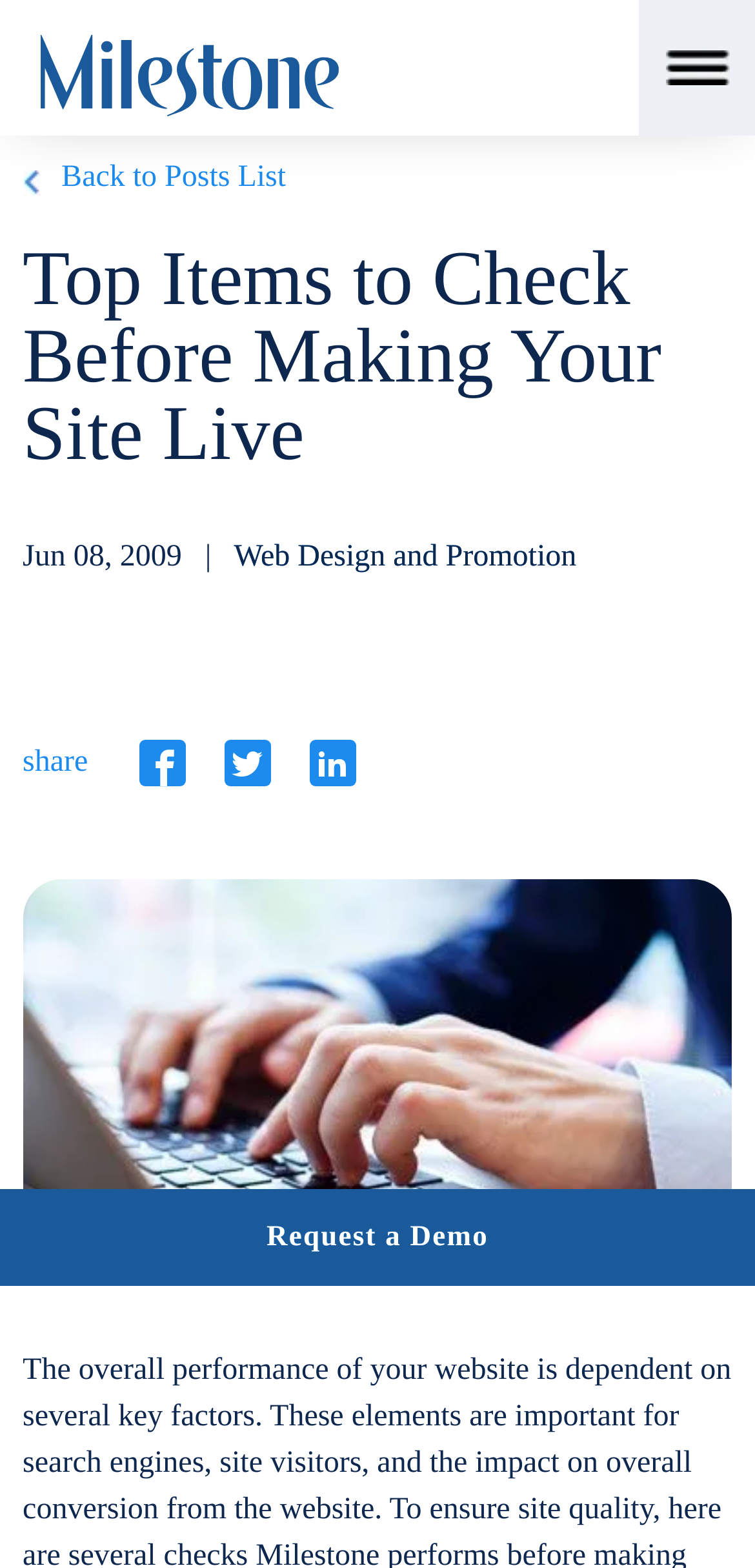How many social media sharing options are available?
Examine the image and give a concise answer in one word or a short phrase.

3